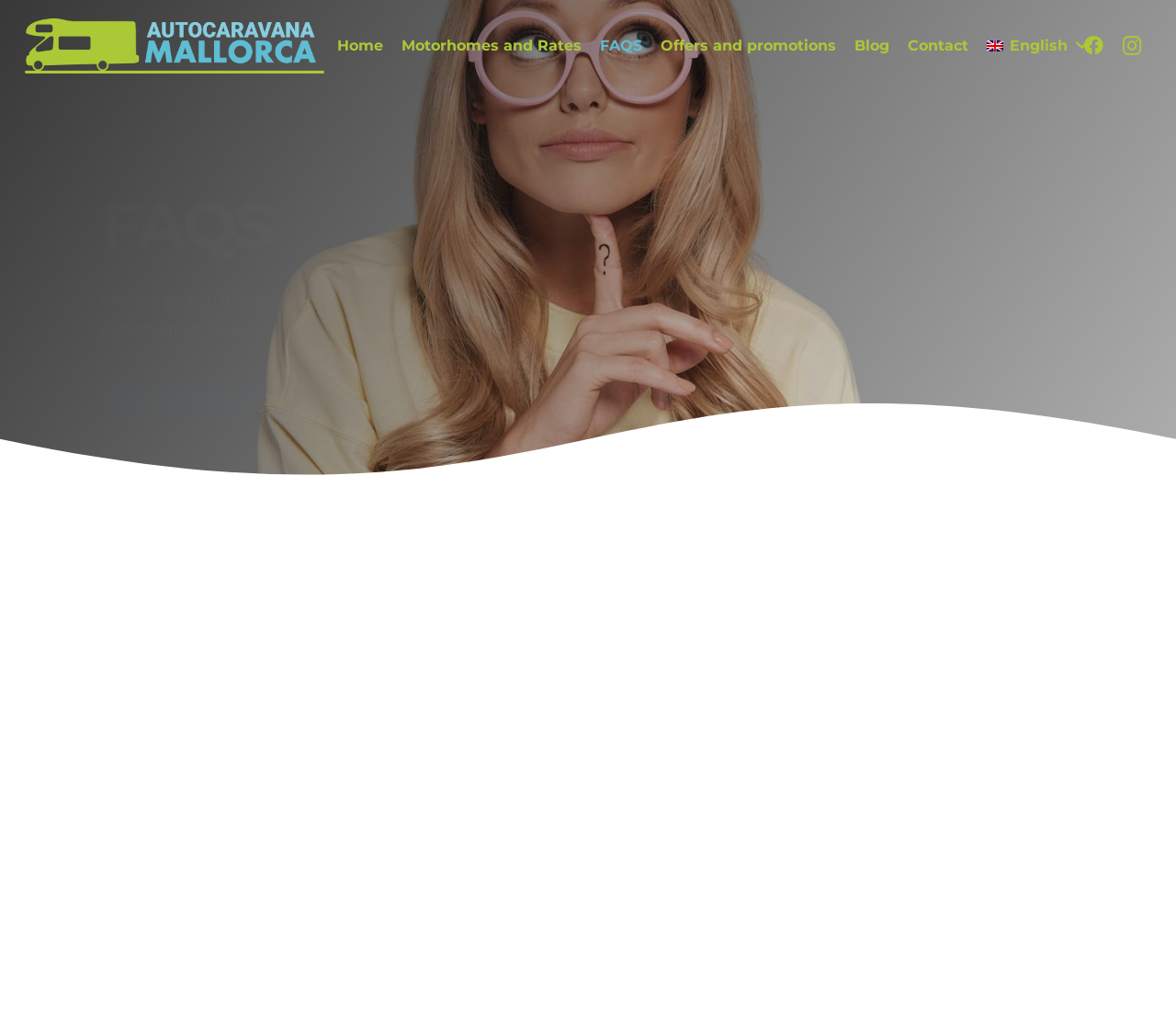Identify the bounding box coordinates of the region I need to click to complete this instruction: "Click on Home".

[0.279, 0.022, 0.334, 0.067]